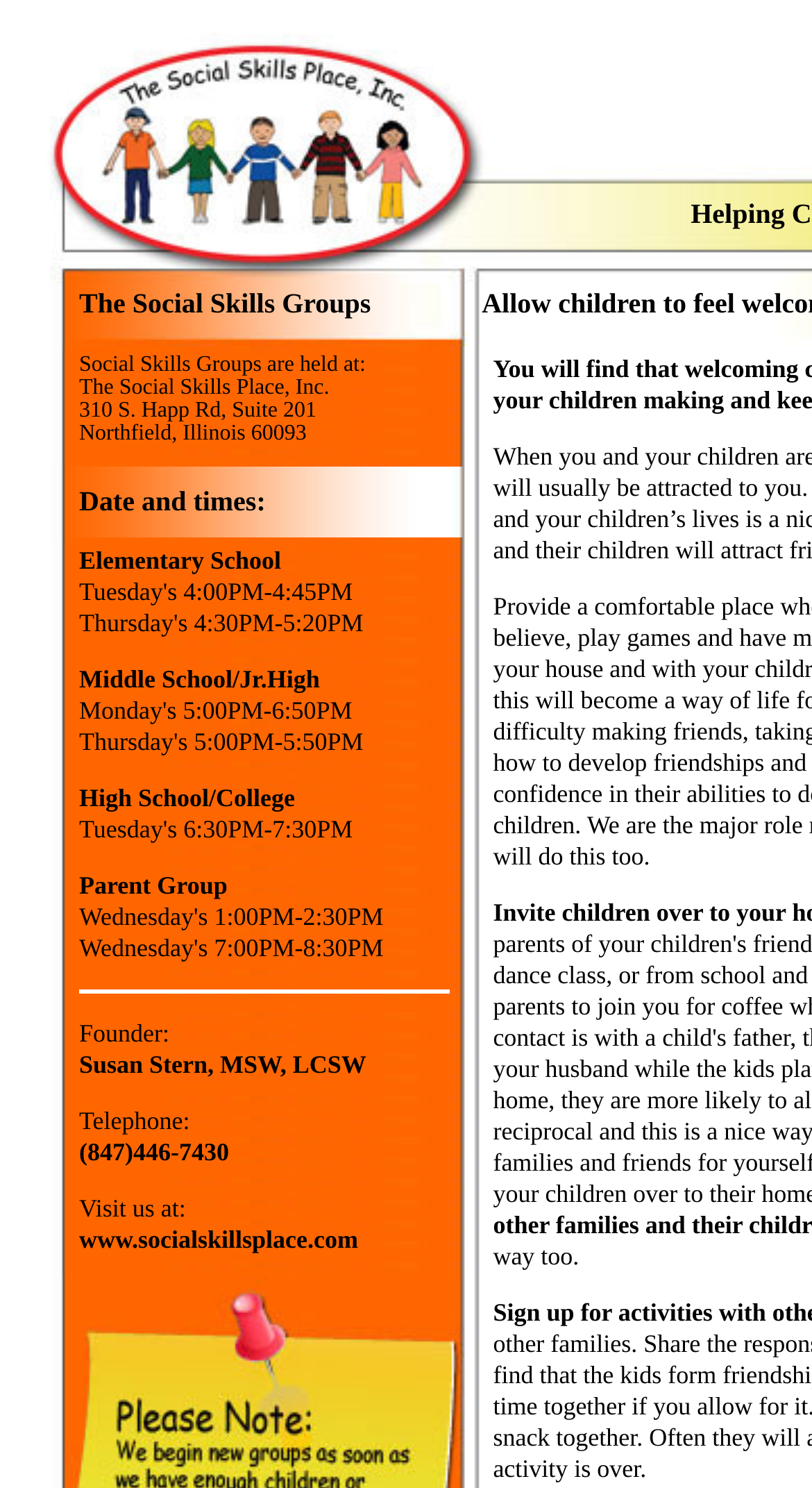How many groups are mentioned on the webpage?
Please provide a single word or phrase based on the screenshot.

5